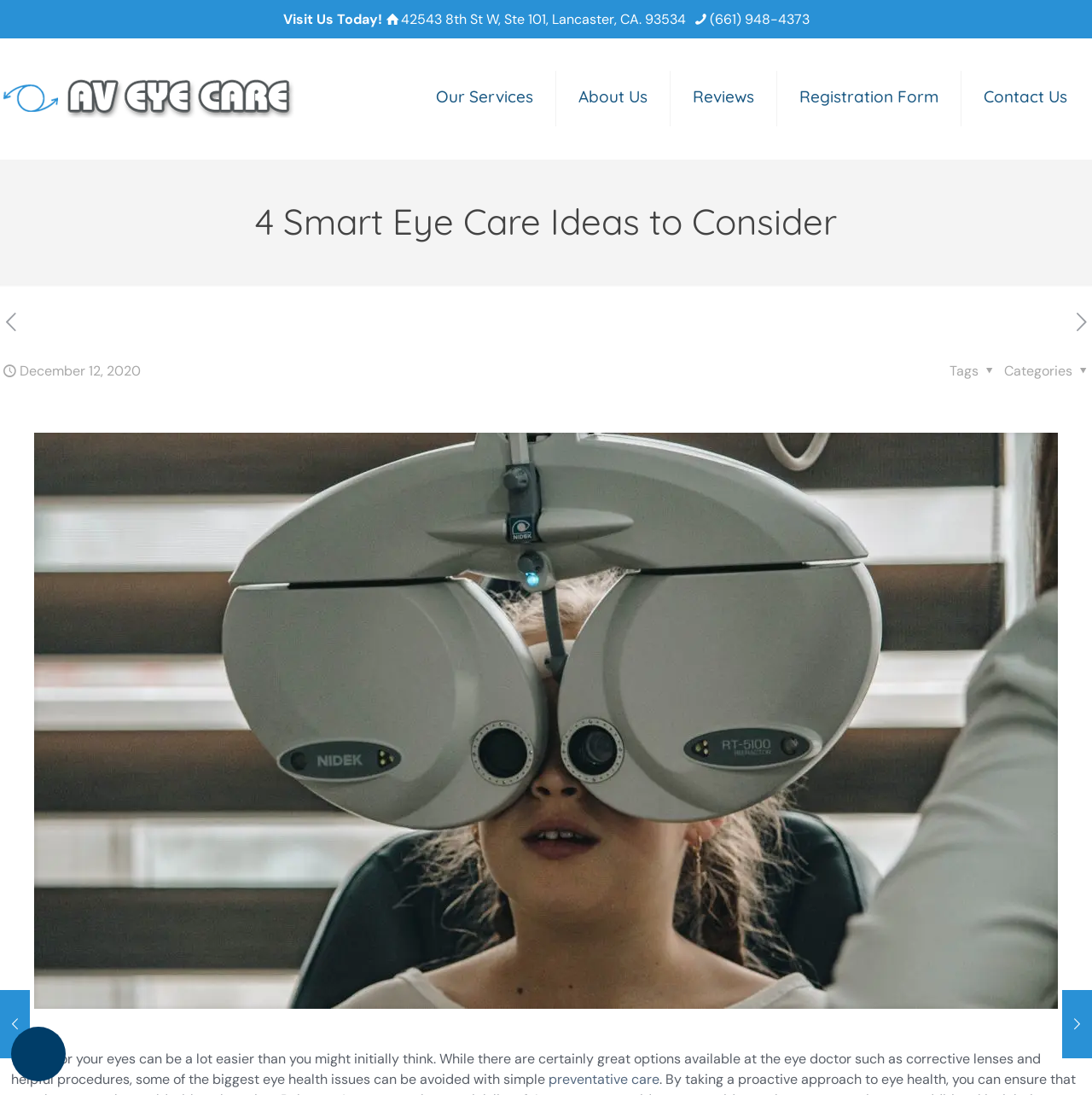Explain the contents of the webpage comprehensively.

This webpage is about eye care, specifically providing smart ideas to consider. At the top, there is an accessibility menu button on the left side, followed by a list of contact details, including an address, phone number, and a "Visit Us Today!" call-to-action. The logo of Antelope Valley Eye Care is situated on the left side, above the contact details.

The main navigation menu is located below the contact details, featuring links to "Our Services", "About Us", "Reviews", "Registration Form", and "Contact Us". 

The main content of the webpage is headed by a title "4 Smart Eye Care Ideas to Consider", which spans the entire width of the page. Below the title, there are navigation links to previous and next posts on the left and right sides, respectively. A timestamp "December 12, 2020" is displayed, along with categories and tags.

The main article begins with a large image taking up most of the page's width, followed by a block of text that discusses the importance of preventative care for eye health. There is a link to "preventative care" within the text.

At the bottom of the page, there are four links to related articles, each with a thumbnail image and a title, arranged in a horizontal row.